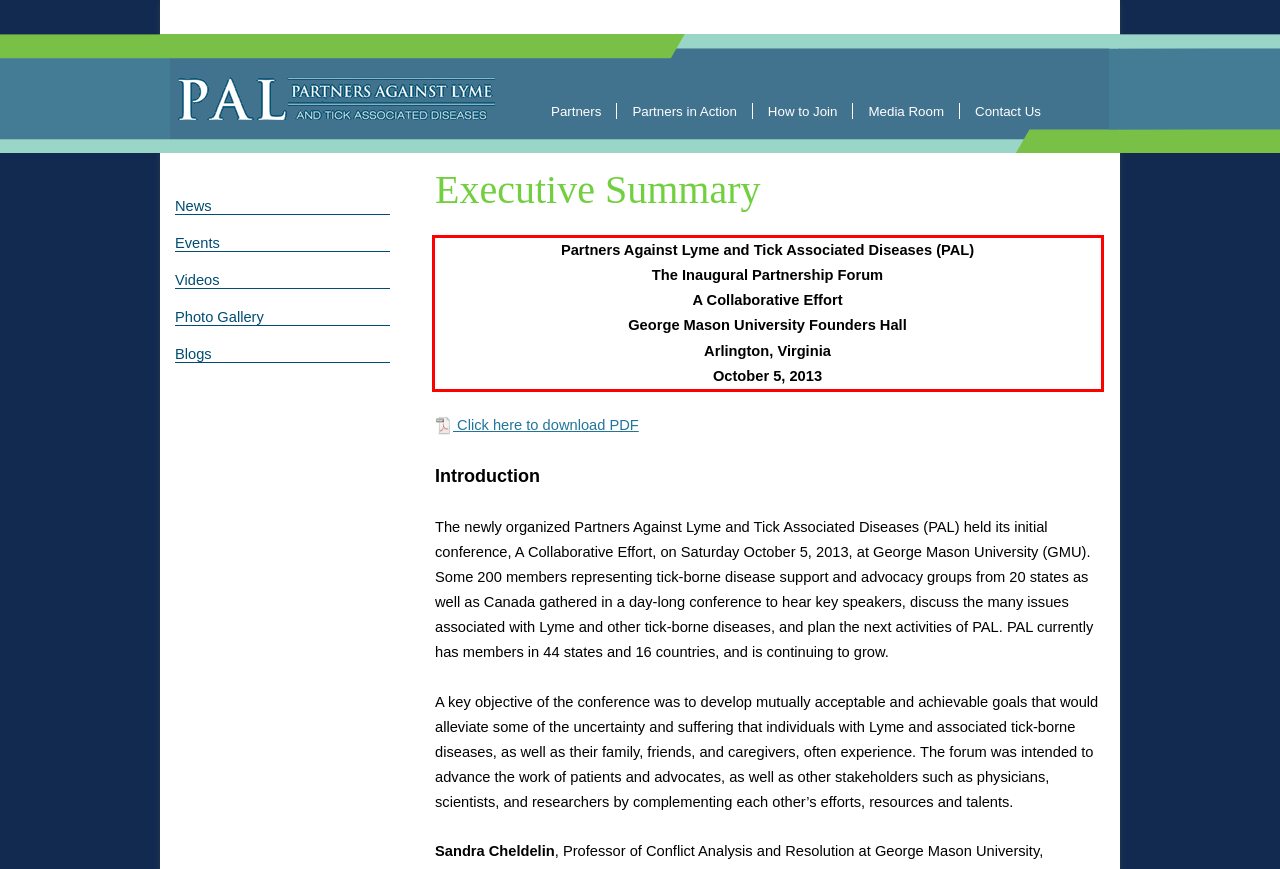You are presented with a screenshot containing a red rectangle. Extract the text found inside this red bounding box.

Partners Against Lyme and Tick Associated Diseases (PAL) The Inaugural Partnership Forum A Collaborative Effort George Mason University Founders Hall Arlington, Virginia October 5, 2013